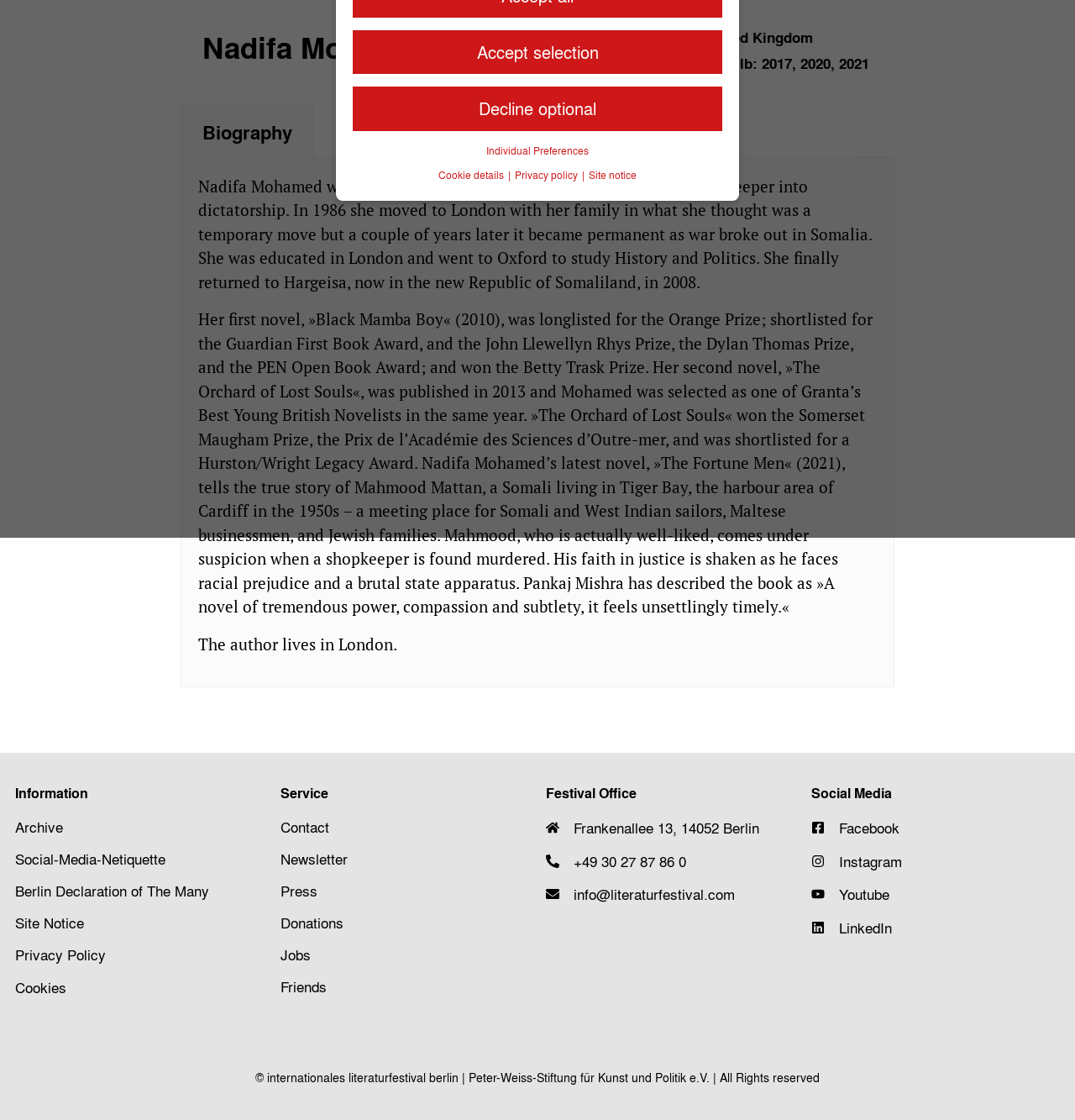Bounding box coordinates are specified in the format (top-left x, top-left y, bottom-right x, bottom-right y). All values are floating point numbers bounded between 0 and 1. Please provide the bounding box coordinate of the region this sentence describes: Berlin Declaration of The Many

[0.014, 0.786, 0.245, 0.804]